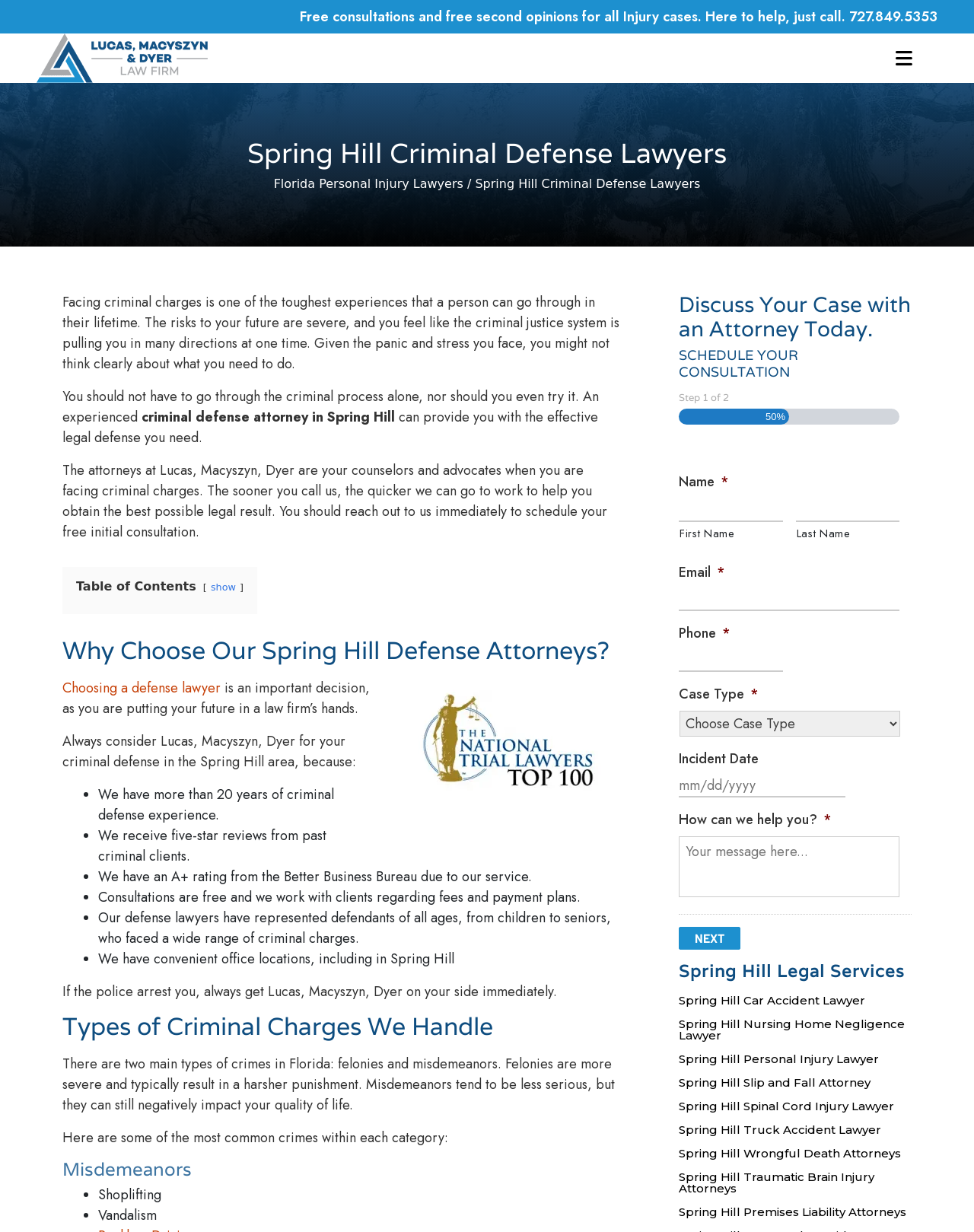Detail the webpage's structure and highlights in your description.

This webpage is about the law firm Lucas, Macyszyn & Dyer, which specializes in criminal defense and personal injury cases in Spring Hill, Florida. At the top of the page, there is a logo of the law firm, accompanied by a link to schedule a free consultation and a phone number to call. Below the logo, there is a heading that reads "Spring Hill Criminal Defense Lawyers" and a brief introduction to the law firm.

The main content of the page is divided into several sections. The first section explains the importance of having an experienced criminal defense attorney when facing criminal charges. It highlights the risks of not having proper legal representation and the benefits of seeking help from the attorneys at Lucas, Macyszyn & Dyer.

The next section, "Why Choose Our Spring Hill Defense Attorneys?", lists the qualifications and advantages of choosing the law firm, including their experience, five-star reviews, and A+ rating from the Better Business Bureau. This section also mentions that the law firm offers free consultations and works with clients to create payment plans.

The following section, "Types of Criminal Charges We Handle", explains the difference between felonies and misdemeanors in Florida and lists some common examples of each type of crime.

Below this section, there is a call-to-action to discuss a case with an attorney, followed by a form to schedule a consultation. The form requires users to enter their name, email, phone number, case type, incident date, and a brief description of how the law firm can help them.

On the right side of the page, there are links to various legal services offered by the law firm, including car accident lawyers, nursing home negligence lawyers, and wrongful death attorneys.

Throughout the page, there are several headings, links, and buttons that guide the user through the content and encourage them to take action. The overall layout is organized and easy to navigate, with clear headings and concise text that explains the law firm's services and qualifications.